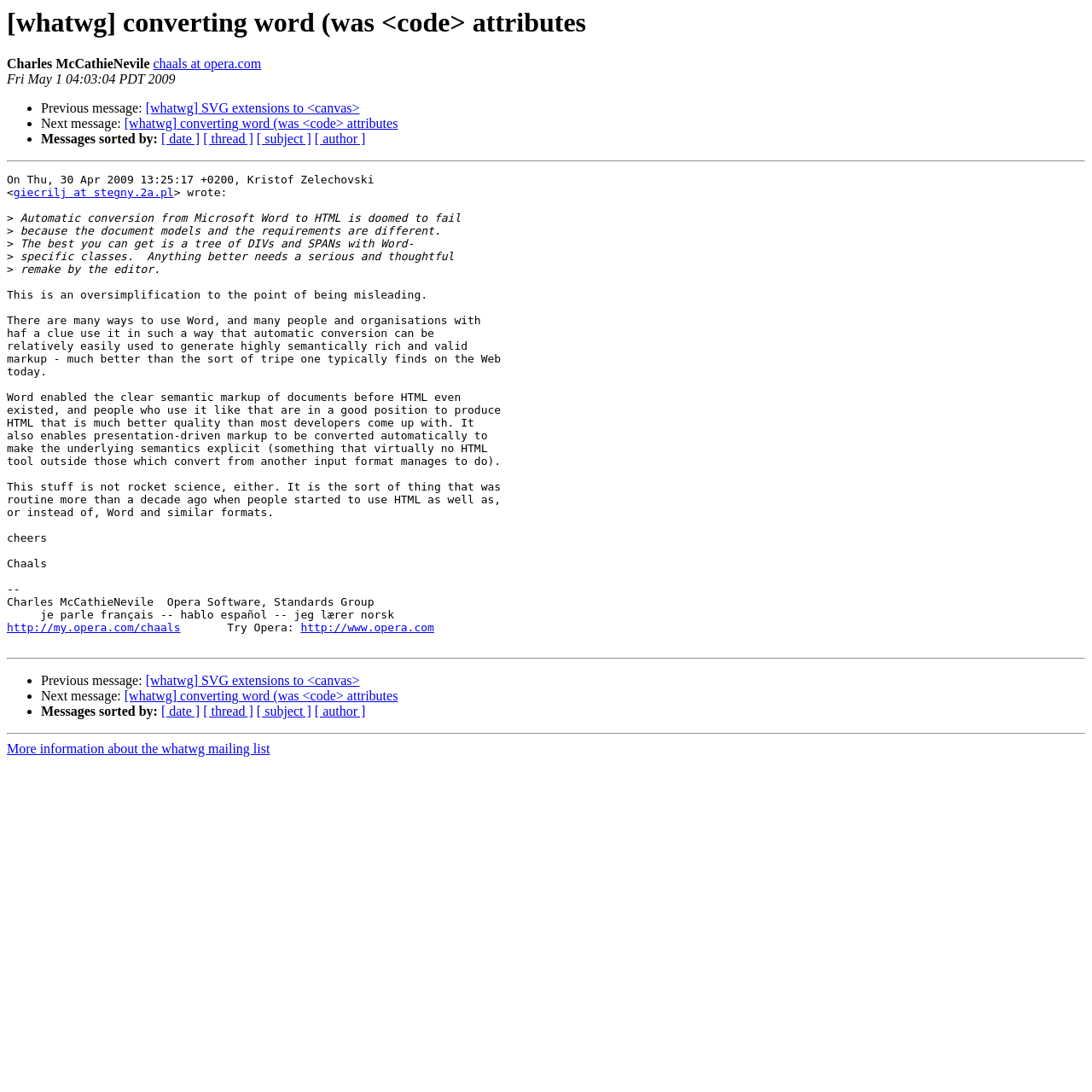Explain in detail what is displayed on the webpage.

This webpage appears to be an archived email thread from the whatwg mailing list. At the top, there is a heading with the title "[whatwg] converting word (was <code> attributes" and the name "Charles McCathieNevile" followed by his email address. Below this, there is a timestamp "Fri May 1 04:03:04 PDT 2009".

The main content of the page is a long email thread with multiple messages. The first message is from Kristof Zelechovski, and it discusses the challenges of automatically converting Microsoft Word documents to HTML. The response from Charles McCathieNevile argues that this conversion is not impossible and that Word has enabled clear semantic markup of documents before HTML even existed.

Throughout the page, there are several links to other messages in the thread, including "Previous message" and "Next message" links, as well as links to sort messages by date, thread, subject, or author. There are also horizontal separators dividing the different sections of the page.

At the bottom of the page, there is a link to more information about the whatwg mailing list.